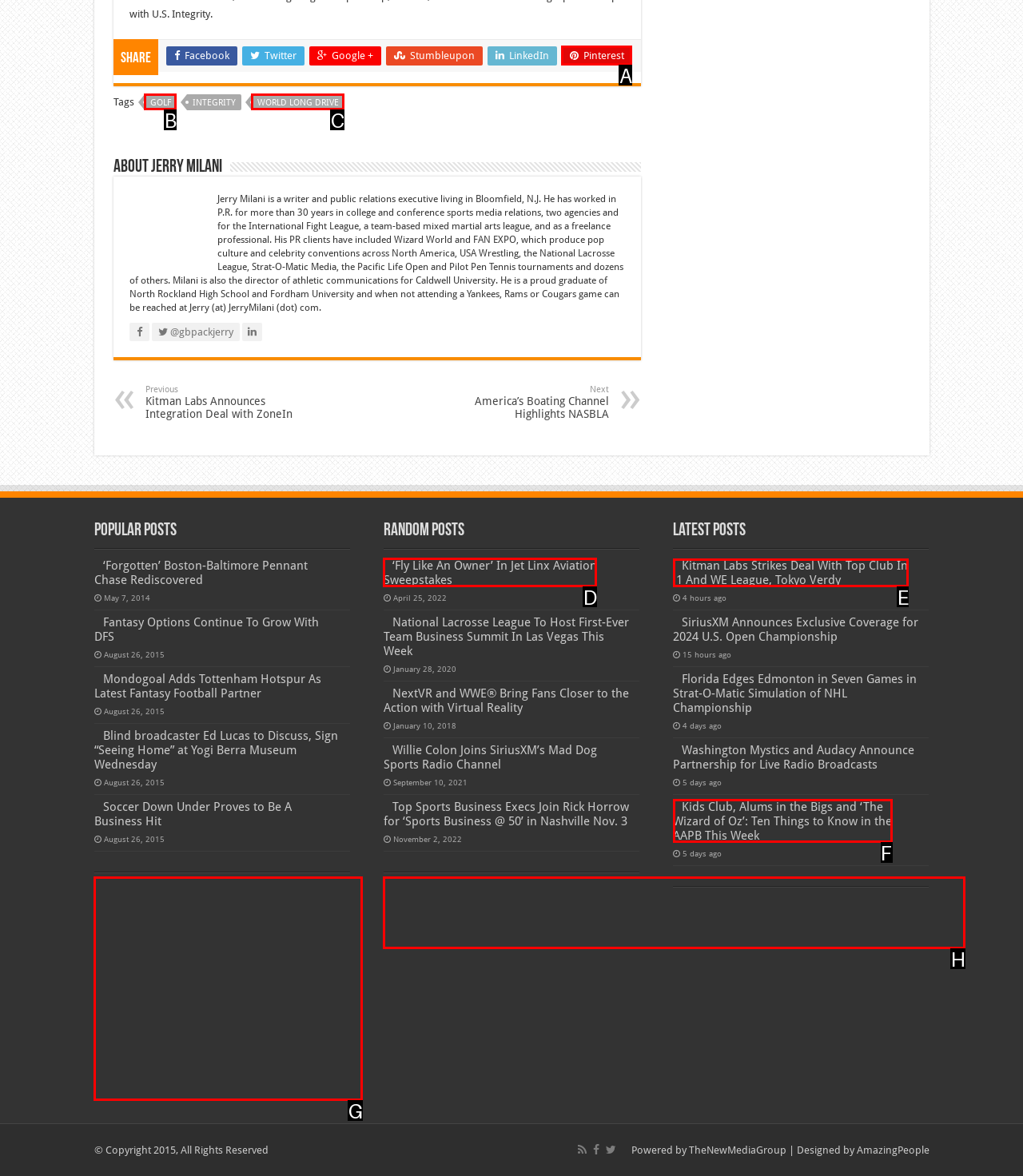Which option should I select to accomplish the task: Read 'Kitman Labs Strikes Deal With Top Club In J1 And WE League, Tokyo Verdy'? Respond with the corresponding letter from the given choices.

E